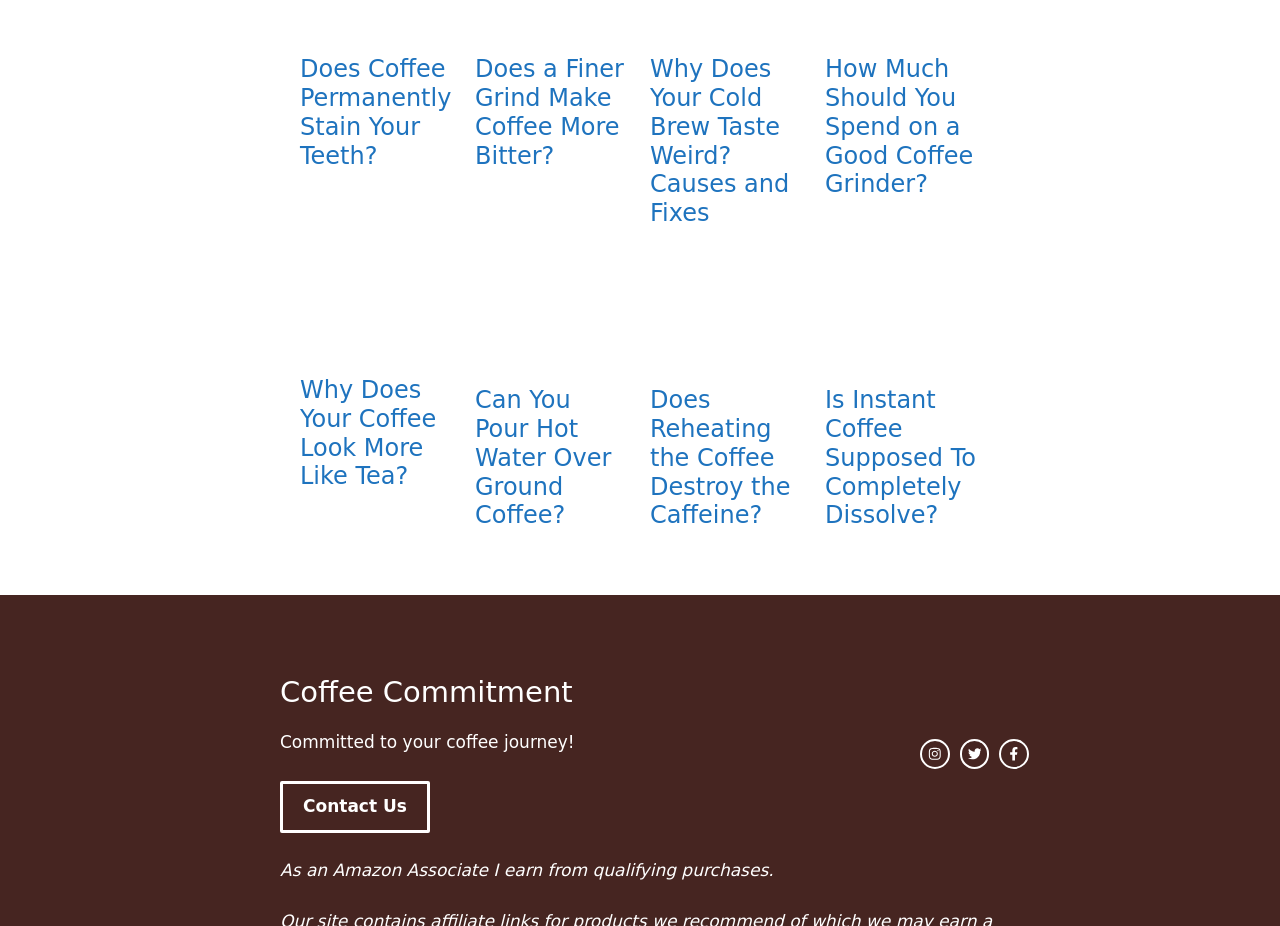Identify the bounding box coordinates for the element you need to click to achieve the following task: "Explore the reasons behind weird cold brew taste". The coordinates must be four float values ranging from 0 to 1, formatted as [left, top, right, bottom].

[0.508, 0.06, 0.617, 0.245]